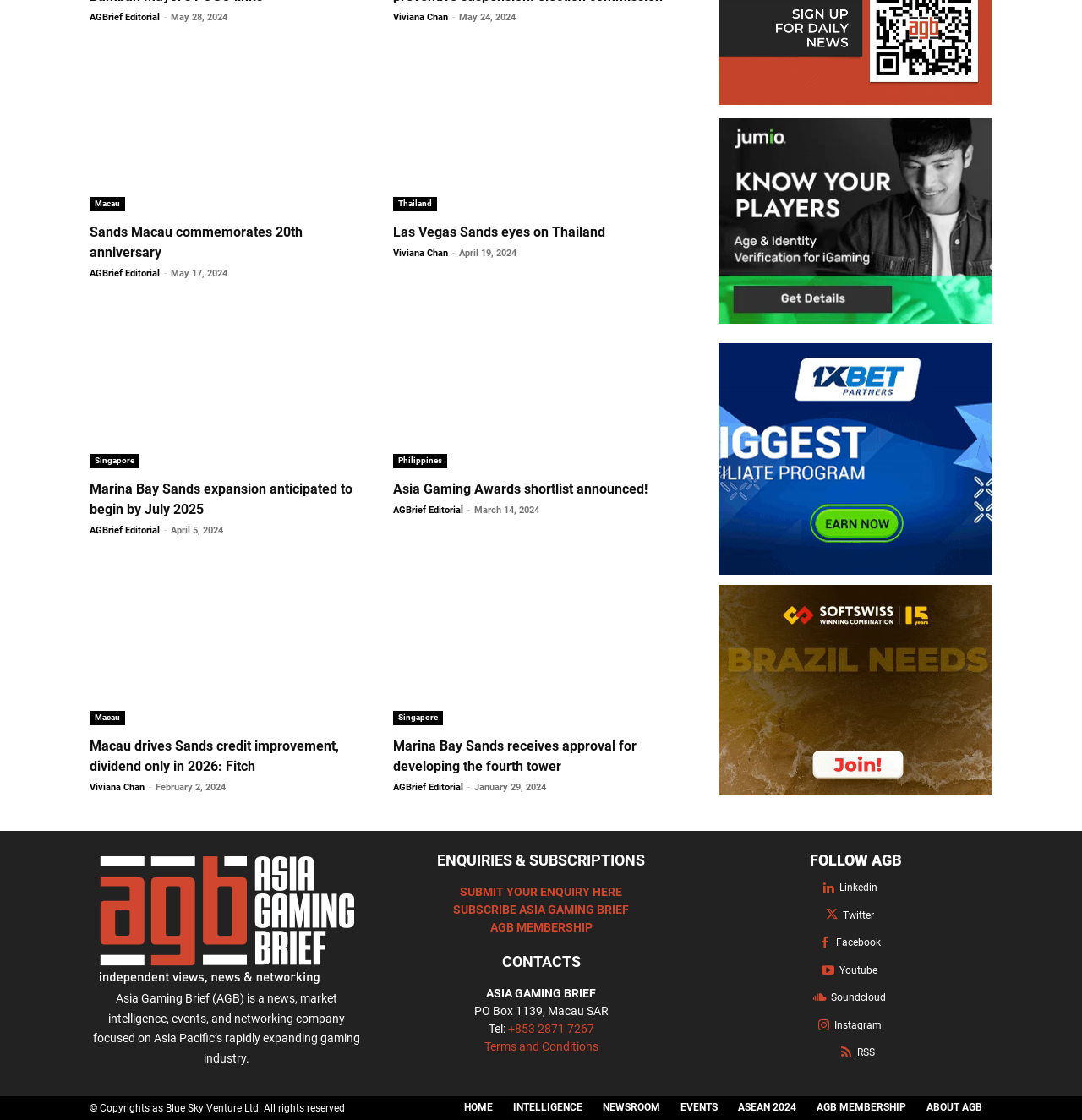Provide the bounding box coordinates of the HTML element described by the text: "+853 2871 7267". The coordinates should be in the format [left, top, right, bottom] with values between 0 and 1.

[0.469, 0.912, 0.549, 0.924]